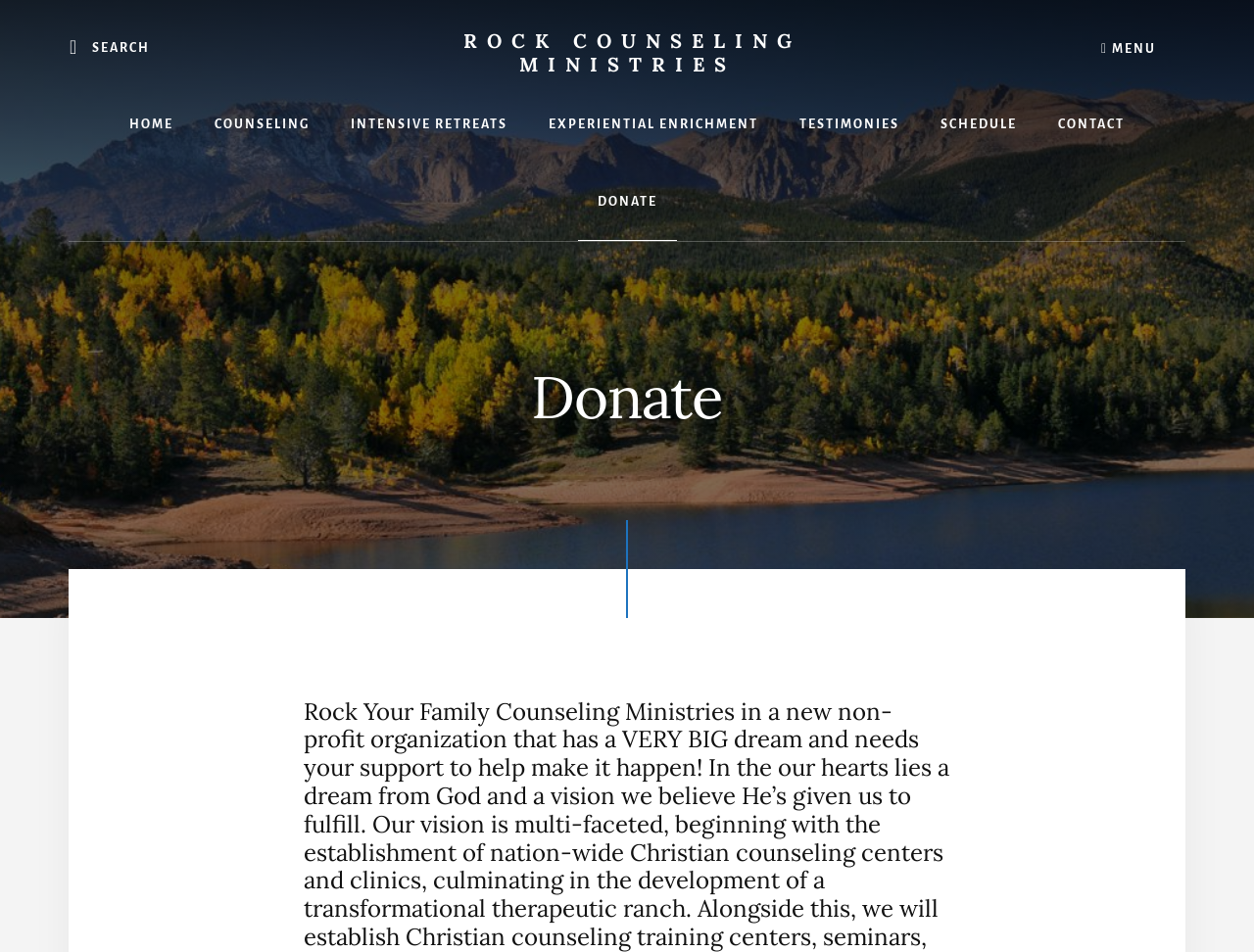Determine the bounding box for the described UI element: "Counseling".

[0.155, 0.091, 0.262, 0.172]